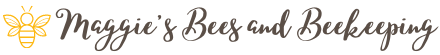Who is the website dedicated to?
Answer the question with a detailed and thorough explanation.

The description of the website's purpose mentions that it aims to 'educate and inspire both novice and experienced beekeepers', indicating that the website is dedicated to these two groups of people.